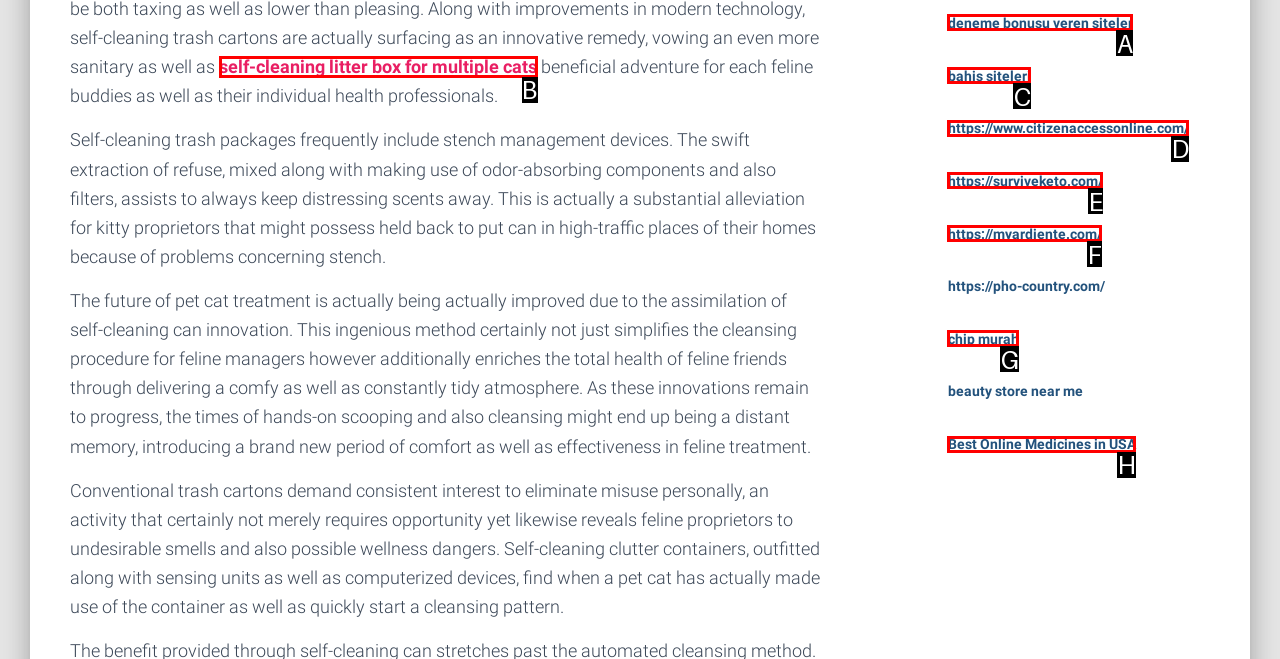Match the HTML element to the description: deneme bonusu veren siteler. Respond with the letter of the correct option directly.

A